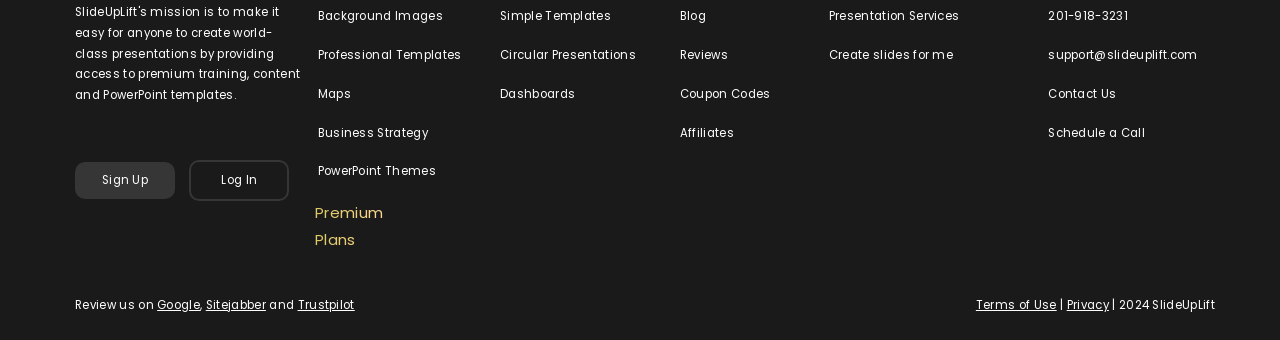Use a single word or phrase to answer the question: 
What type of templates are offered on this website?

Various templates